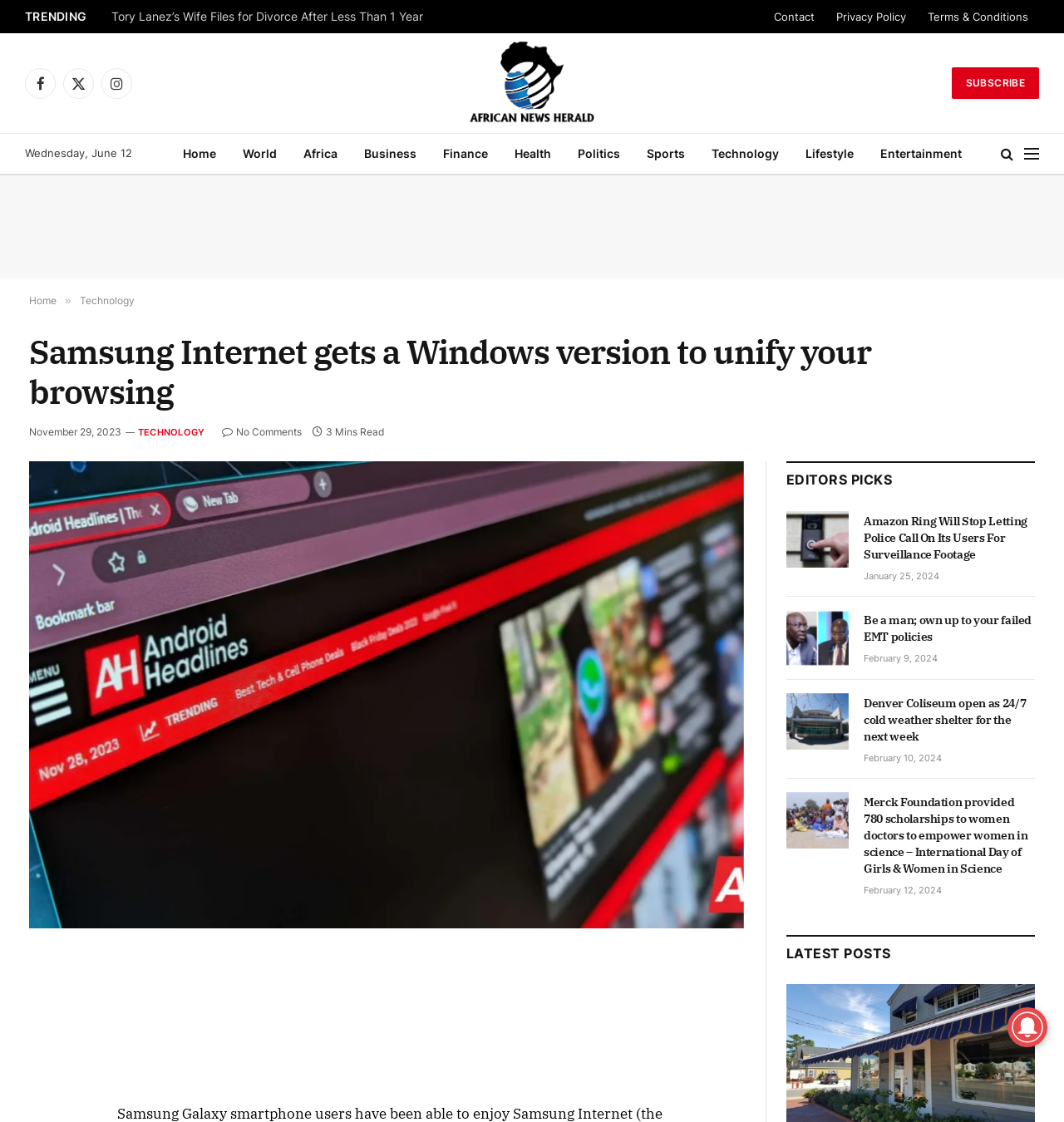Determine the bounding box coordinates of the section I need to click to execute the following instruction: "View the 'EDITORS PICKS' section". Provide the coordinates as four float numbers between 0 and 1, i.e., [left, top, right, bottom].

[0.739, 0.421, 0.838, 0.435]